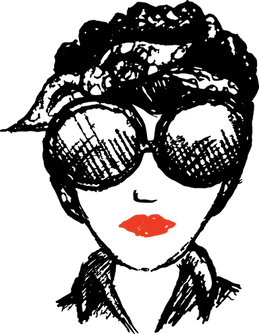Answer briefly with one word or phrase:
What is the color of the woman's lips?

bold red